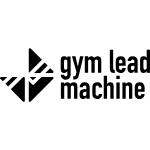Generate an elaborate caption that covers all aspects of the image.

The image features the logo of "gym lead machine," characterized by a modern and minimalist design. It combines clean geometric shapes in shades of black, signifying strength and innovation in the fitness industry. The logo's textual component—'gym lead machine'—is presented in a bold, sans-serif font, enhancing its visibility and impact. This branding likely represents a platform or service aimed at facilitating gym management, lead generation, or fitness-related marketing efforts, reflecting a contemporary aesthetic appealing to gym owners and fitness enthusiasts alike.